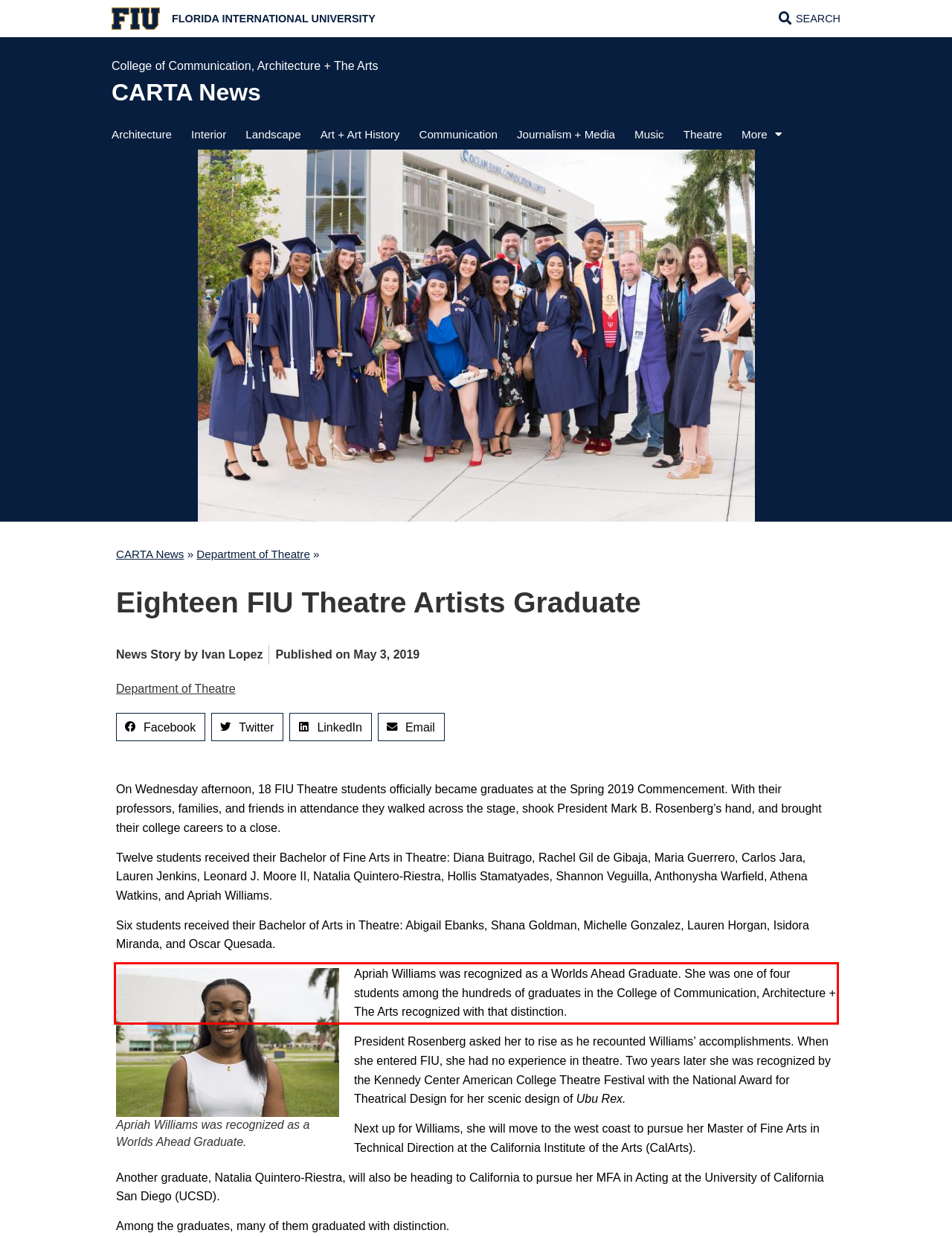Within the provided webpage screenshot, find the red rectangle bounding box and perform OCR to obtain the text content.

Apriah Williams was recognized as a Worlds Ahead Graduate. She was one of four students among the hundreds of graduates in the College of Communication, Architecture + The Arts recognized with that distinction.